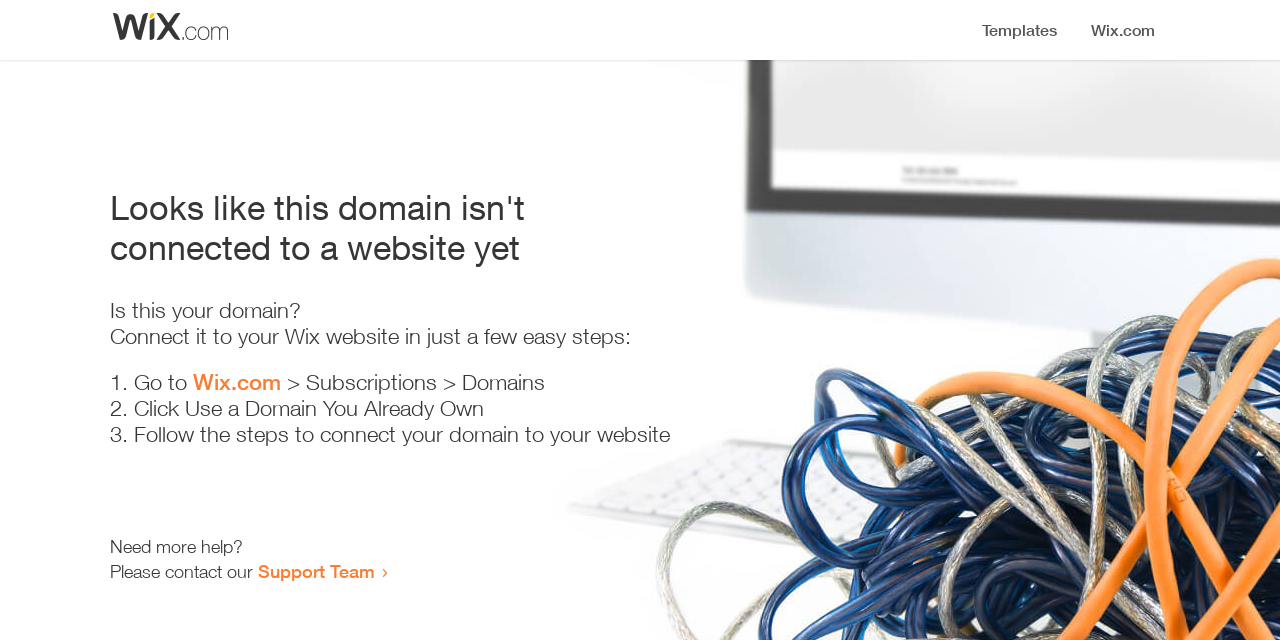Determine which piece of text is the heading of the webpage and provide it.

Looks like this domain isn't
connected to a website yet